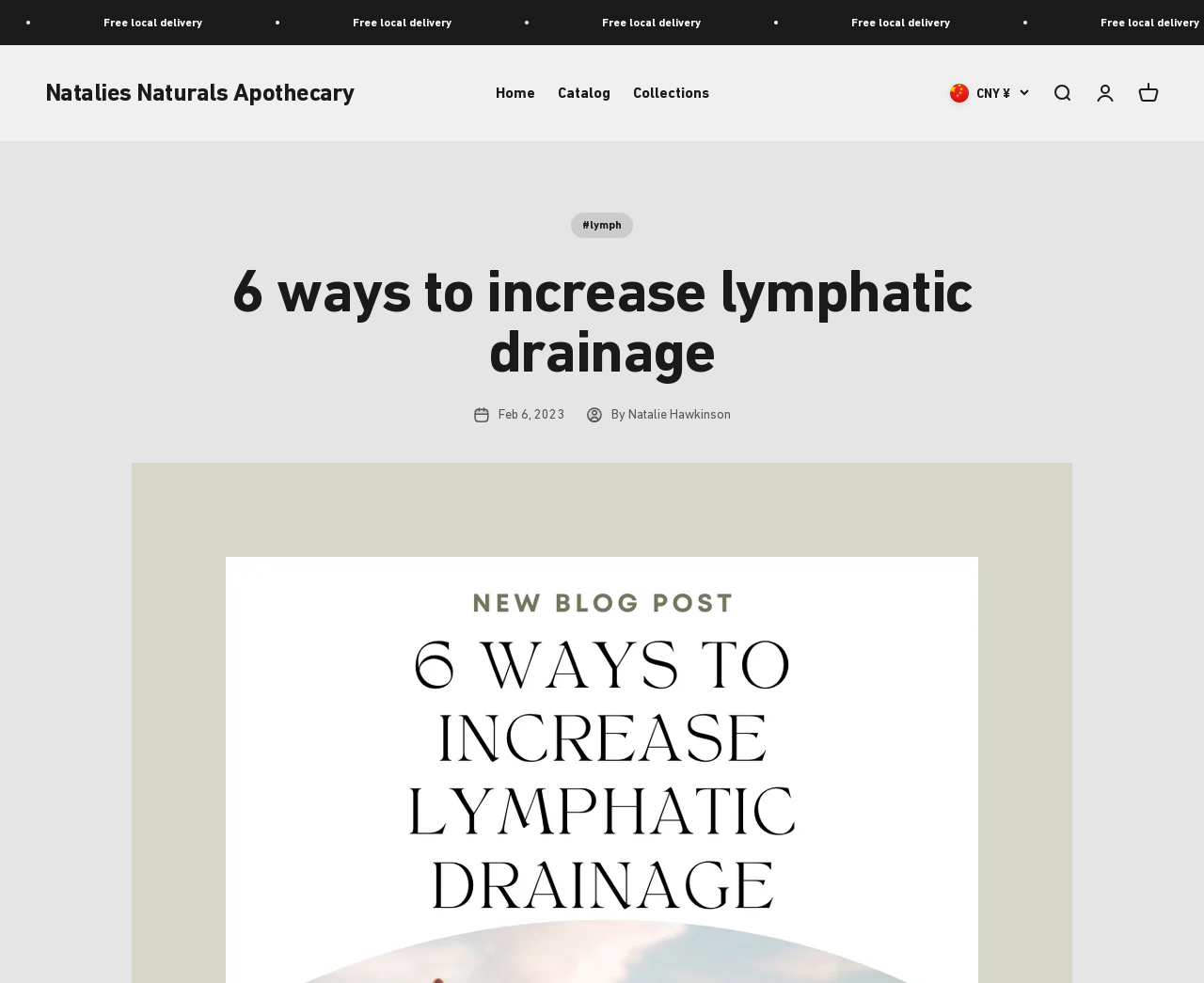What is the author of the article?
Refer to the image and provide a detailed answer to the question.

I found the answer by looking at the static text element with the text 'By Natalie Hawkinson' which is located below the article title.